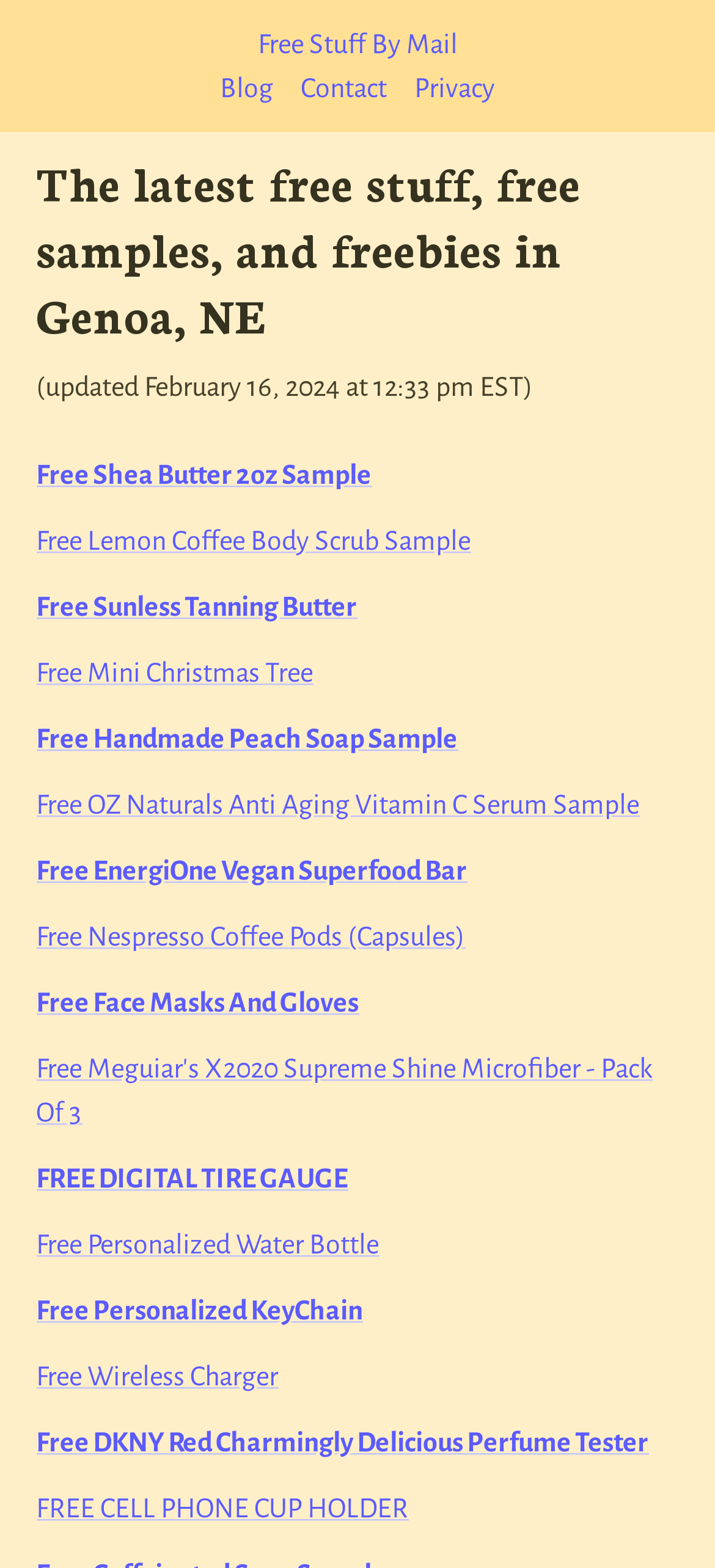Reply to the question with a brief word or phrase: Is there a free personalized item?

Yes